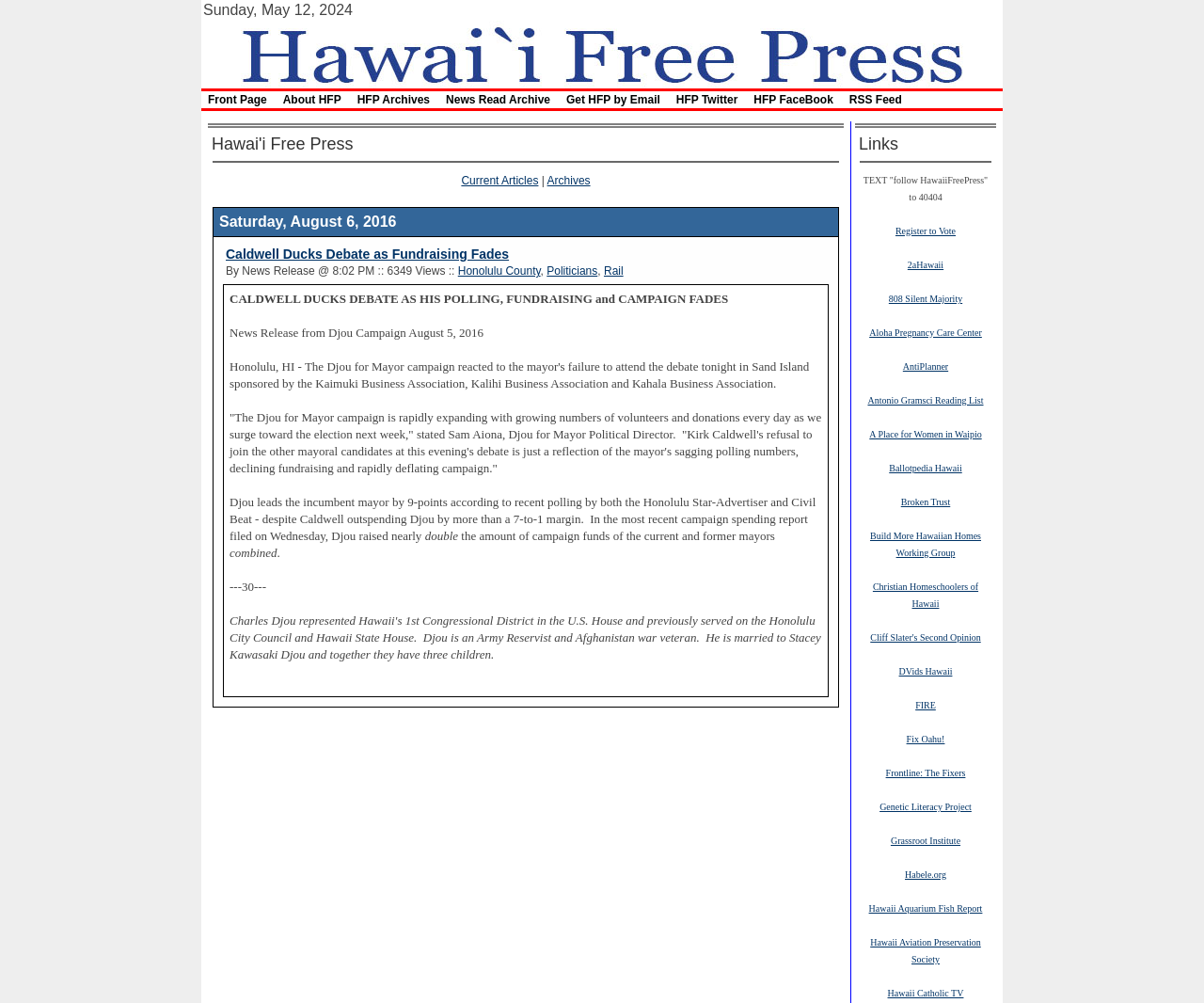Give a complete and precise description of the webpage's appearance.

The webpage is a news article page from Hawaii Free Press, with a focus on local politics and news. At the top of the page, there is a header section with a date, "Sunday, May 12, 2024", and a navigation menu with links to various sections of the website, including "Front Page", "About HFP", "Archives", and more.

Below the header, there is a main content section that takes up most of the page. The main content is divided into two columns. The left column contains a list of links to various news articles and websites, including "Register to Vote", "2aHawaii", and "Aloha Pregnancy Care Center". The right column contains a single news article, titled "Caldwell Ducks Debate as Fundraising Fades", which appears to be a news release from the Djou Campaign. The article discusses the mayoral campaign and the incumbent mayor's refusal to attend a debate.

The news article is quite long and contains several paragraphs of text, as well as links to related topics such as "Honolulu County", "Politicians", and "Rail". There are also several images and separators throughout the article, which break up the text and add visual interest.

At the bottom of the page, there is a footer section with a list of links to more news articles and websites, including "Ballotpedia Hawaii", "Broken Trust", and "Christian Homeschoolers of Hawaii".